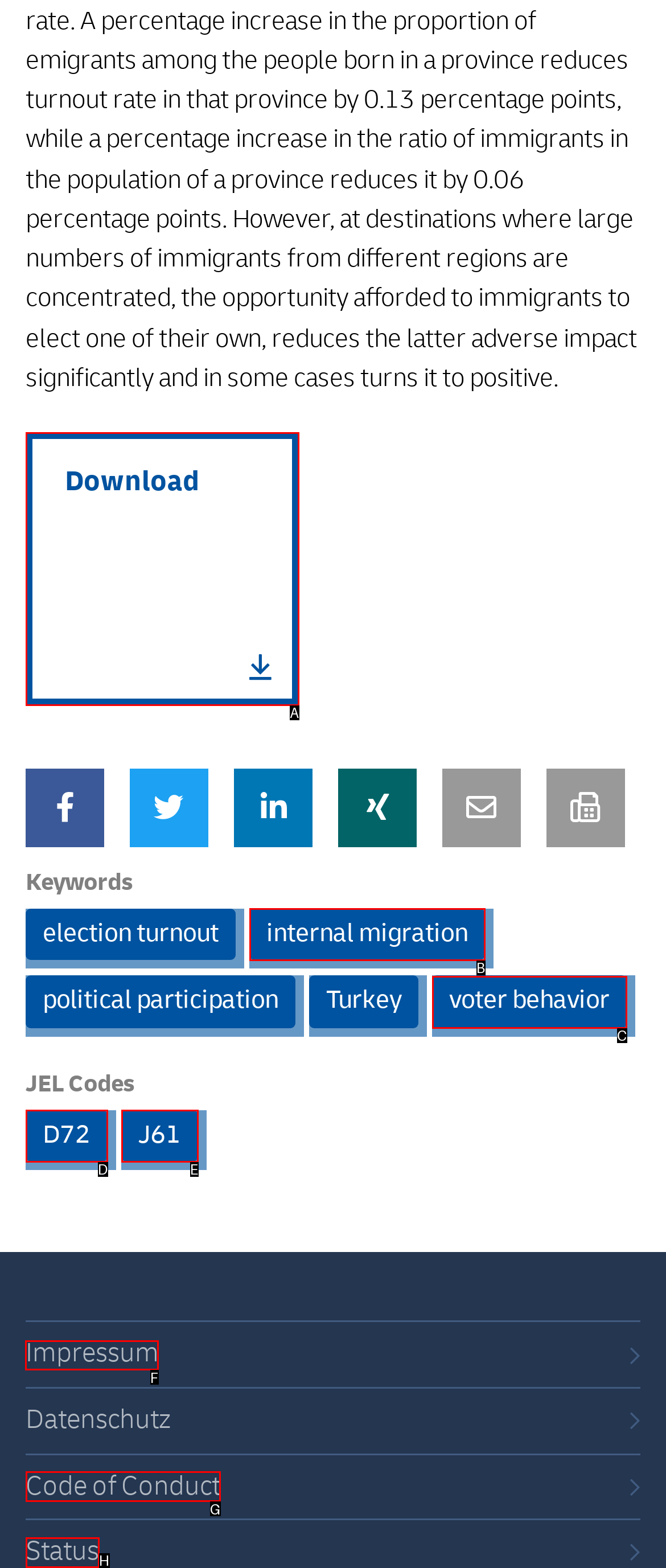Given the task: Go to Impressum page, point out the letter of the appropriate UI element from the marked options in the screenshot.

F